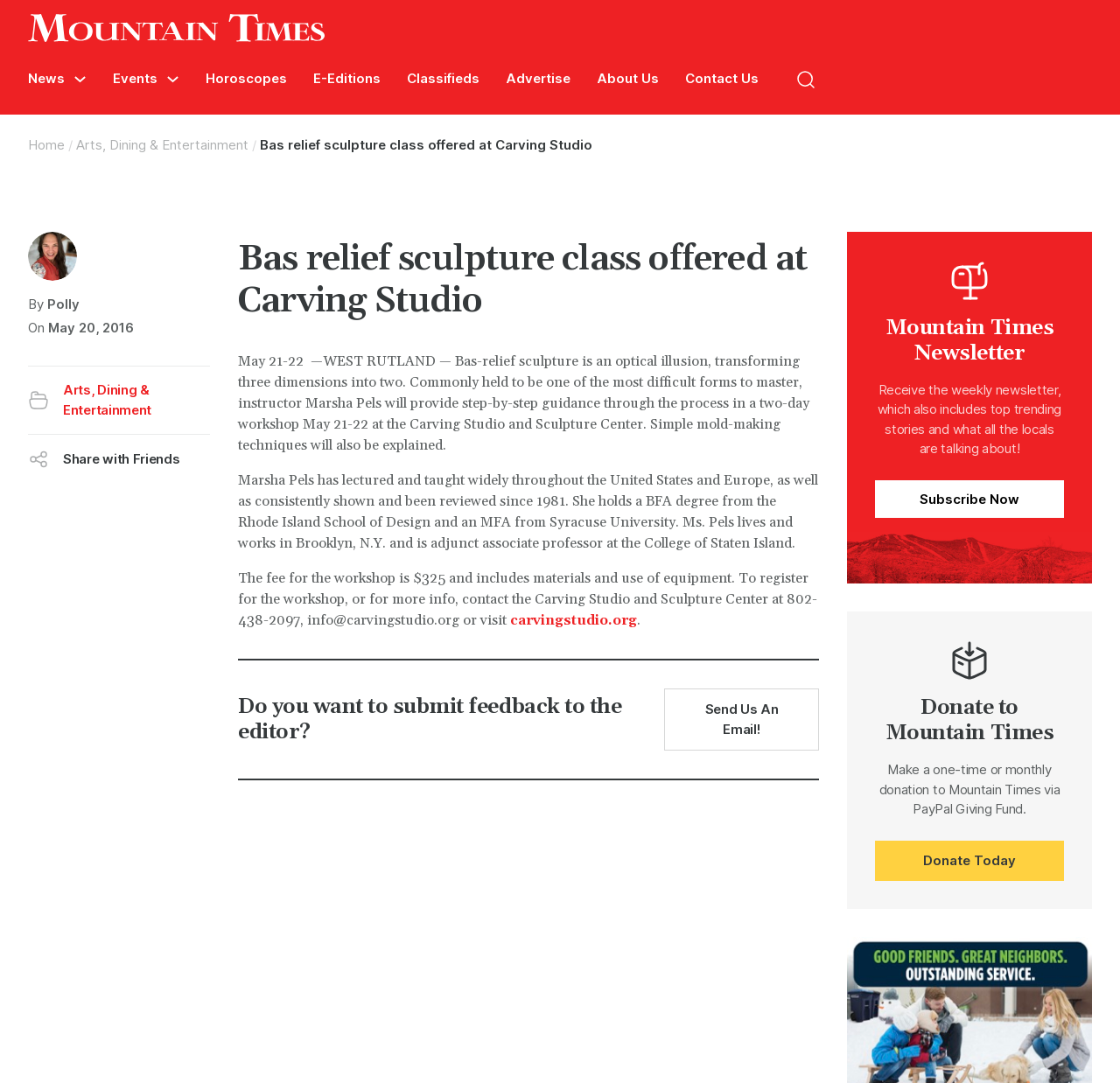Analyze and describe the webpage in a detailed narrative.

The webpage appears to be an article about a bas-relief sculpture class offered at the Carving Studio and Sculpture Center. At the top of the page, there is a navigation menu with links to various sections of the website, including "News", "Events", "Horoscopes", and more. Below the navigation menu, there is a breadcrumbs navigation bar showing the current page's location within the website's hierarchy.

The main content of the page is divided into several sections. The first section has a heading that matches the title of the webpage and provides a brief description of the class, including the dates and location. Below this section, there is a paragraph about the instructor, Marsha Pels, including her background and experience.

The next section provides more details about the workshop, including the fee and what is included. There is also a link to the Carving Studio and Sculpture Center's website for more information or to register for the workshop.

Further down the page, there are several calls to action, including a section asking readers to submit feedback to the editor, a newsletter subscription section, and a donation section. The donation section allows readers to make a one-time or monthly donation to Mountain Times via PayPal Giving Fund.

Throughout the page, there are several buttons and links, including social media sharing buttons, a "Copy Link" button, and a "Share with Friends" button. There are also several images, although their content is not specified.